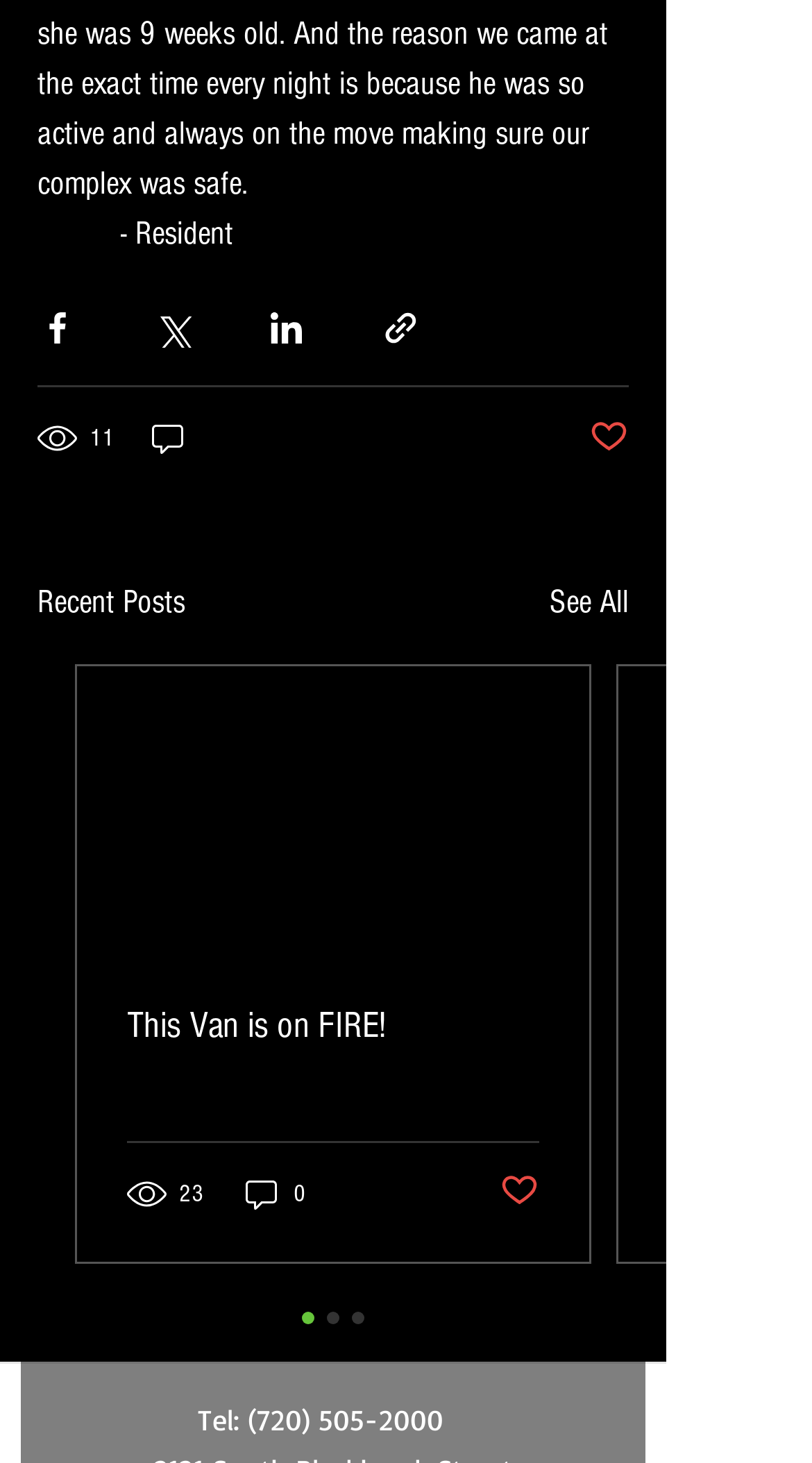Look at the image and write a detailed answer to the question: 
Is the first post marked as liked?

The button 'Post not marked as liked' suggests that the first post is not marked as liked.